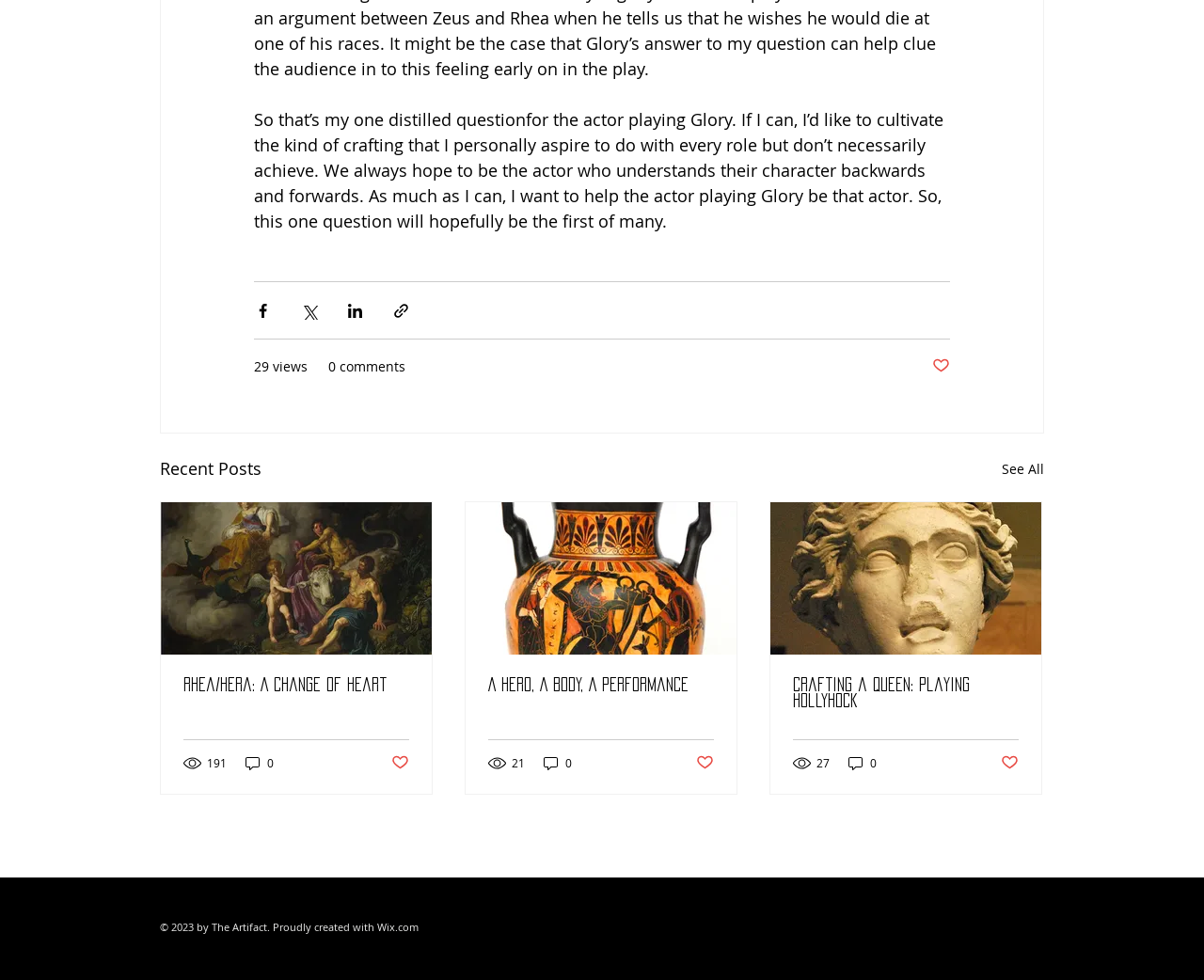Find the bounding box coordinates of the clickable area required to complete the following action: "Visit the website's Facebook page".

[0.785, 0.93, 0.814, 0.965]